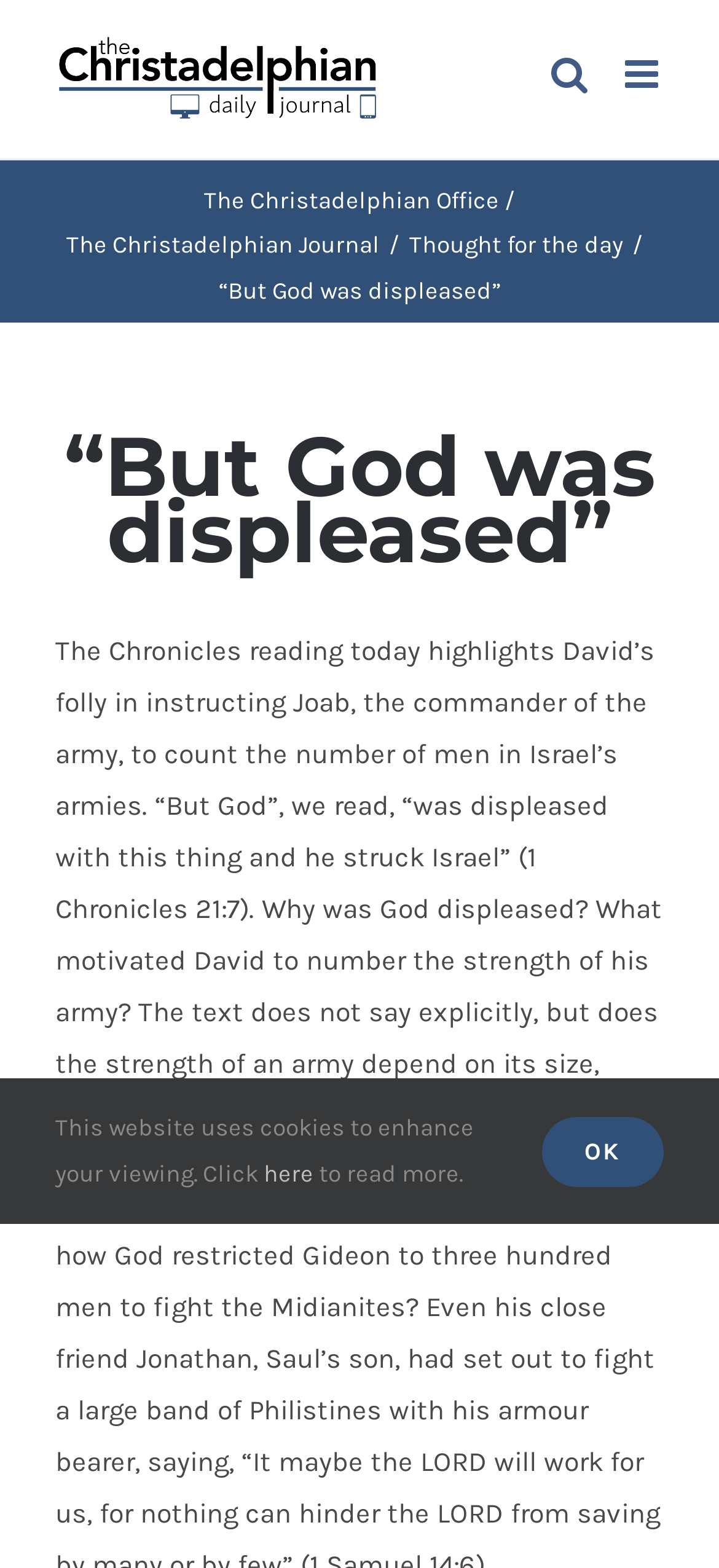Provide the bounding box coordinates of the HTML element described by the text: "here".

[0.367, 0.739, 0.436, 0.757]